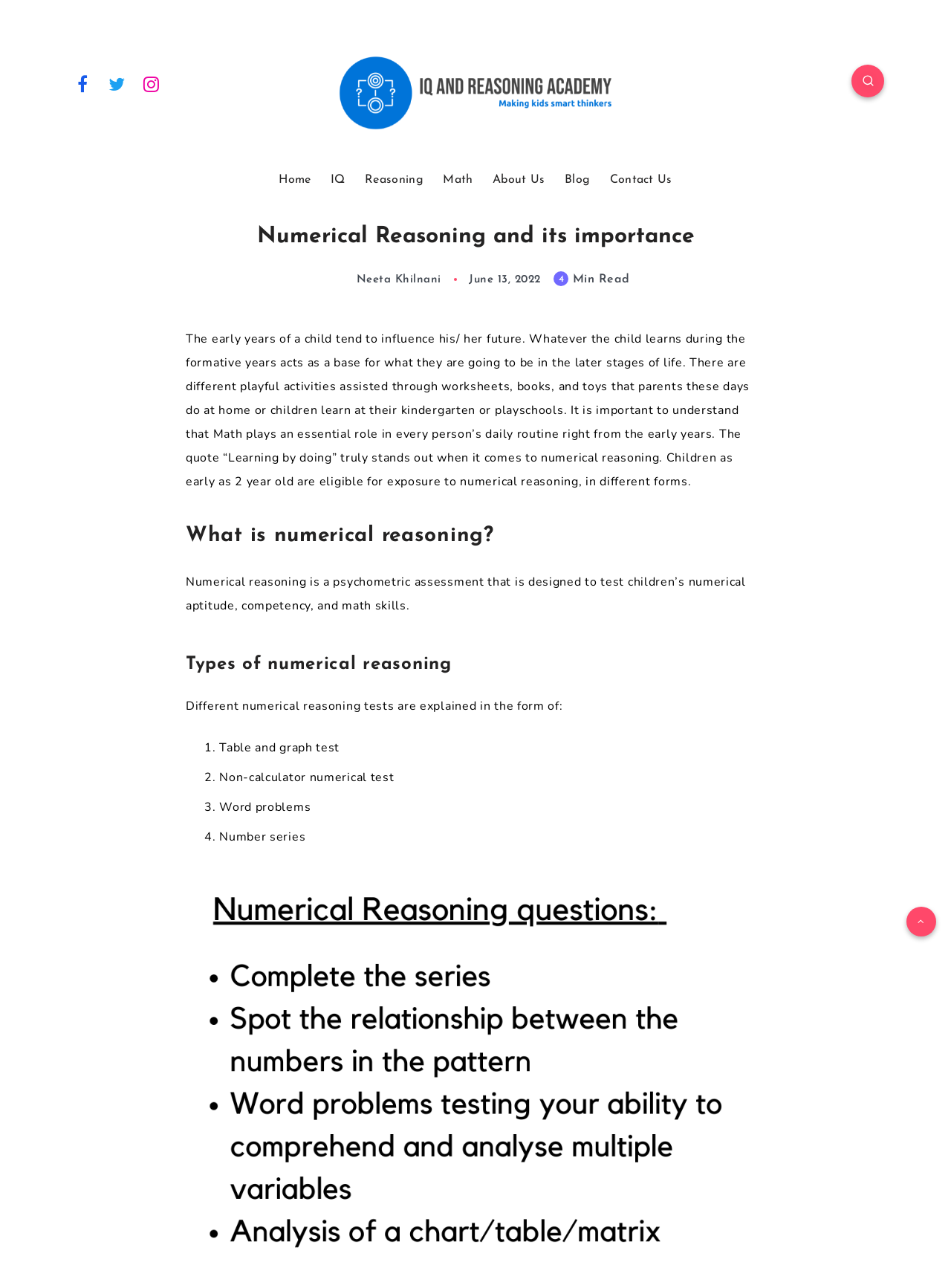Identify the bounding box coordinates of the region that needs to be clicked to carry out this instruction: "Visit the Facebook page". Provide these coordinates as four float numbers ranging from 0 to 1, i.e., [left, top, right, bottom].

[0.072, 0.052, 0.102, 0.077]